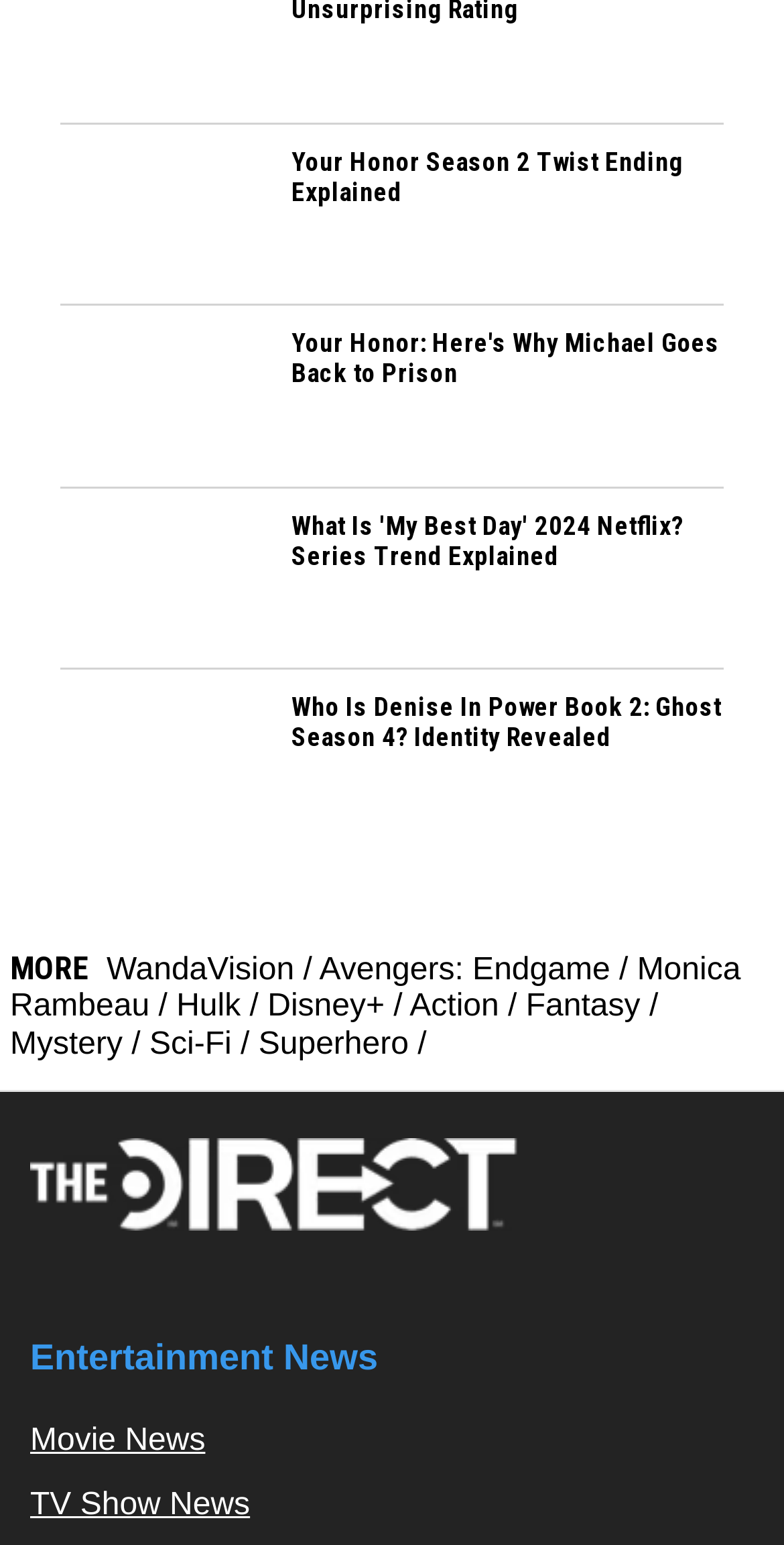Provide a one-word or short-phrase answer to the question:
What is the category of the link 'WandaVision'?

TV Show